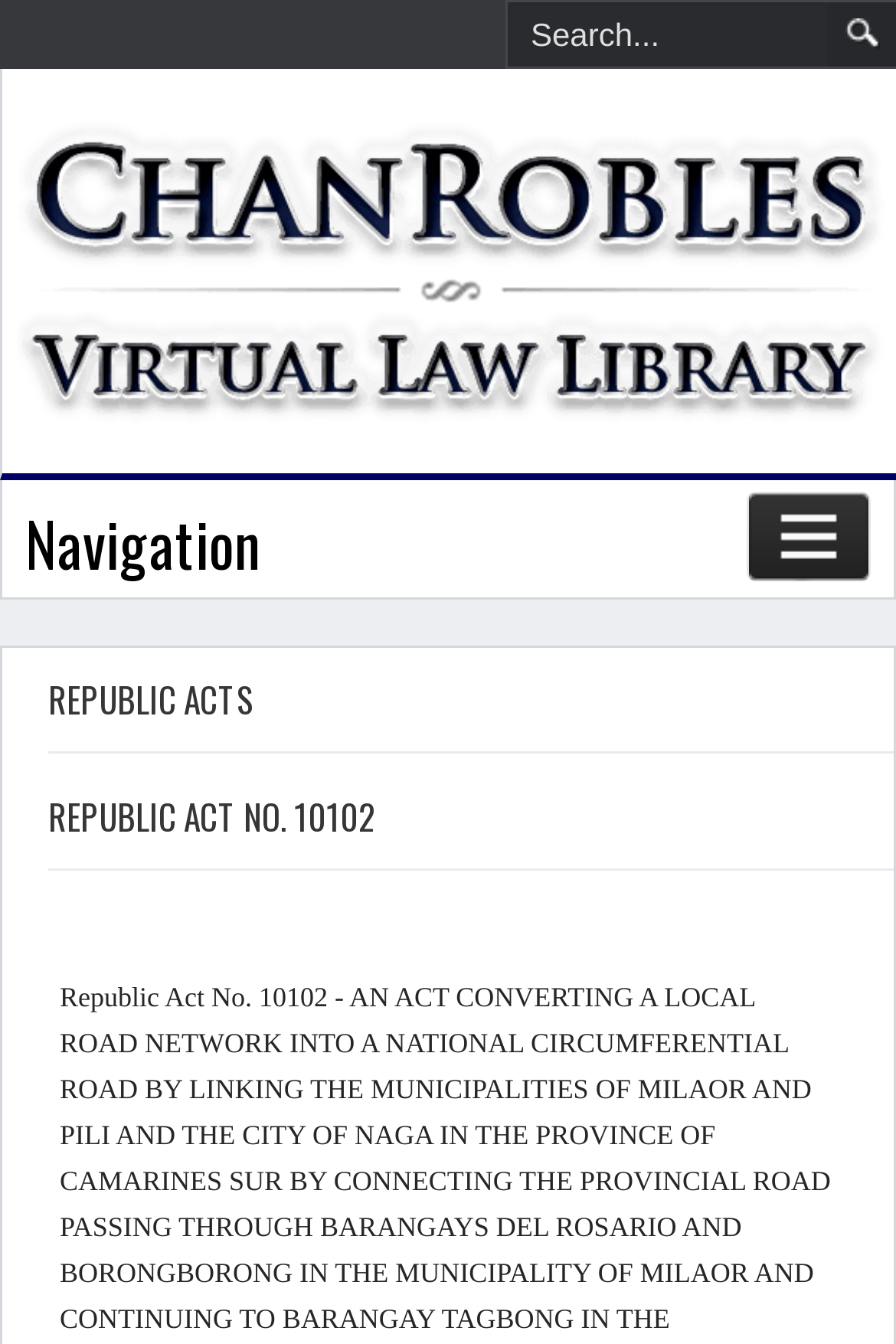How many headings are there?
Give a detailed and exhaustive answer to the question.

There are three headings on the webpage: 'Navigation', 'REPUBLIC ACTS', and 'REPUBLIC ACT NO. 10102'.